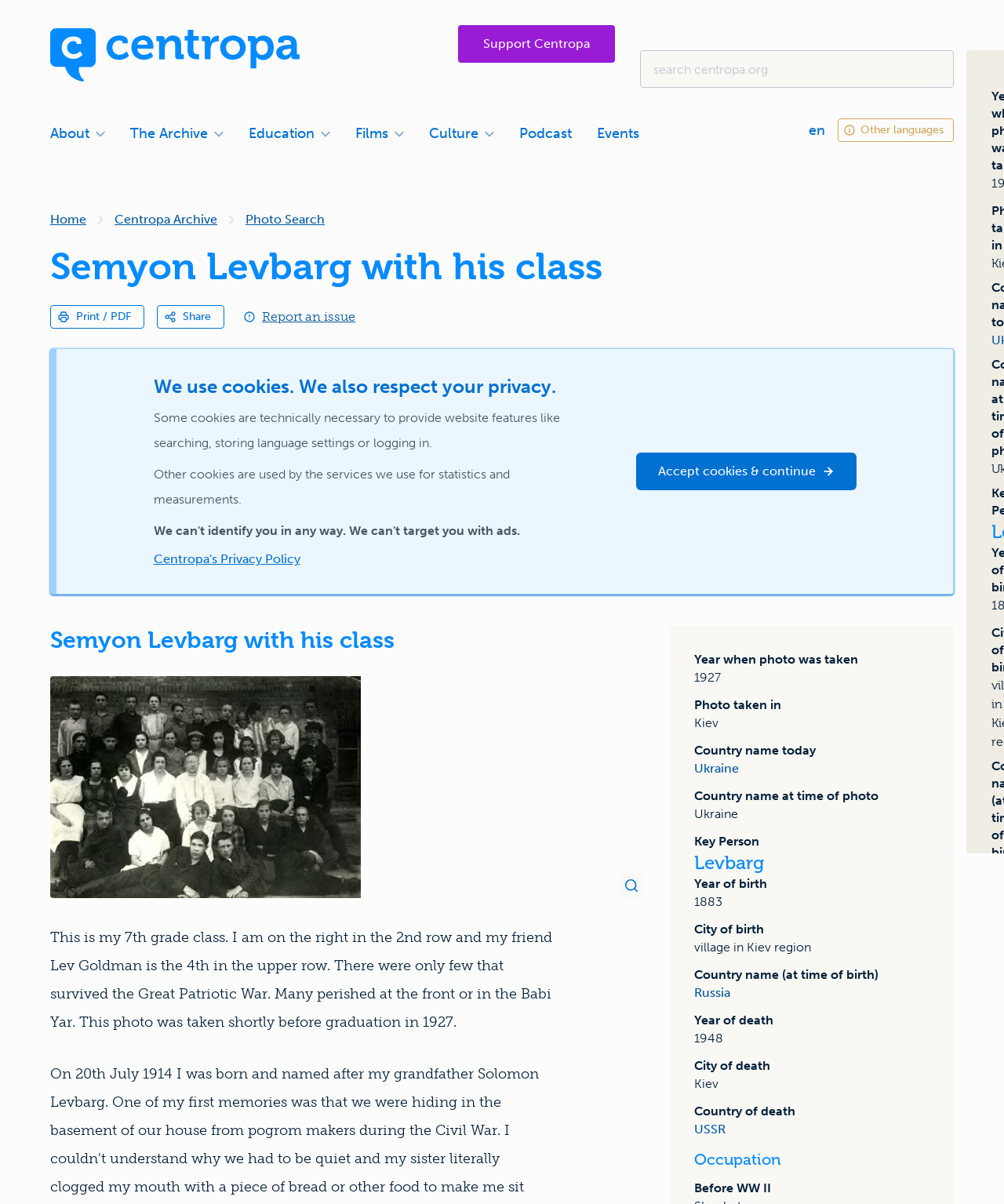Please answer the following query using a single word or phrase: 
What is the name of the person on the right in the 2nd row?

Semyon Levbarg